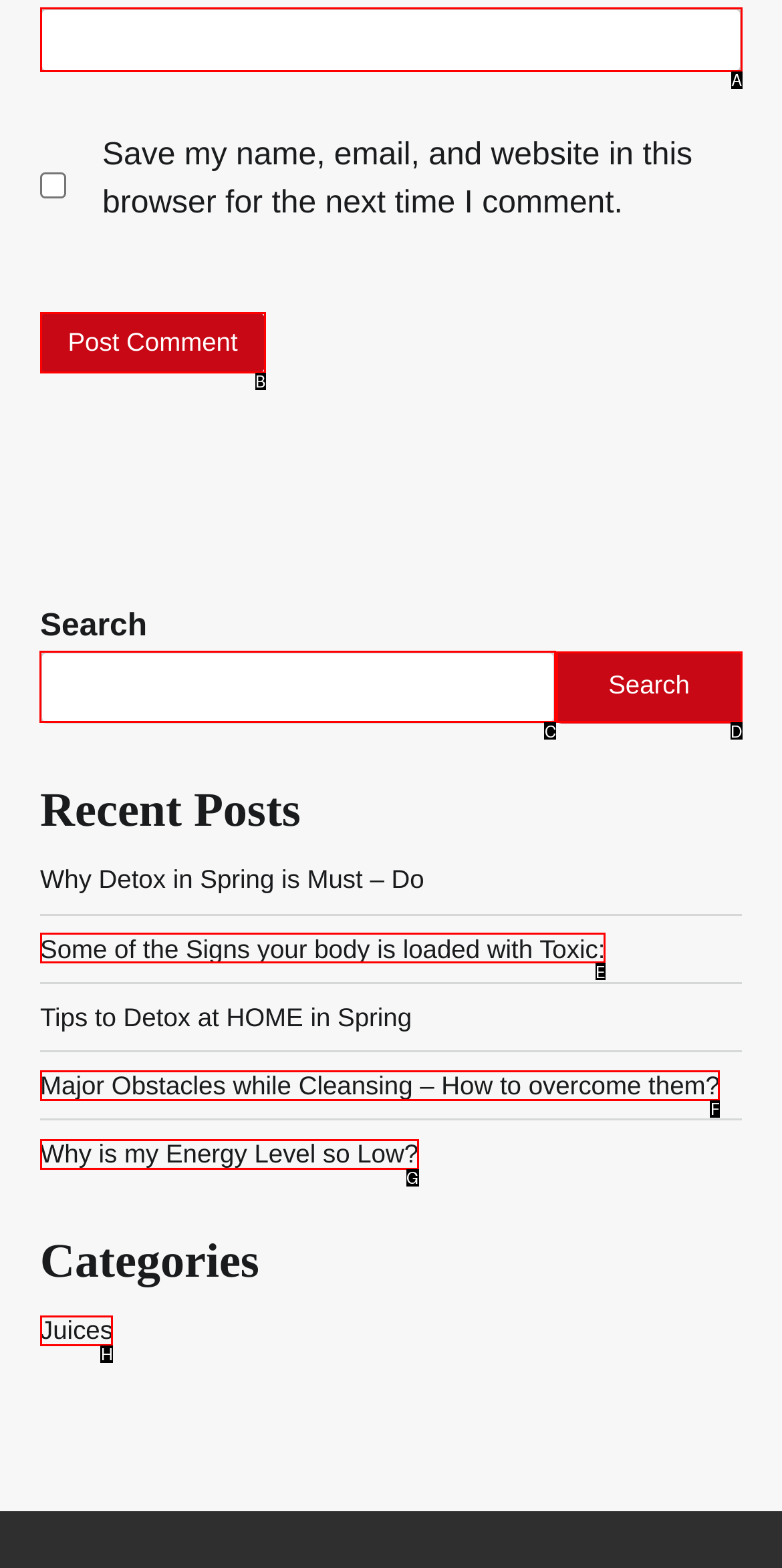Provide the letter of the HTML element that you need to click on to perform the task: search for something.
Answer with the letter corresponding to the correct option.

C